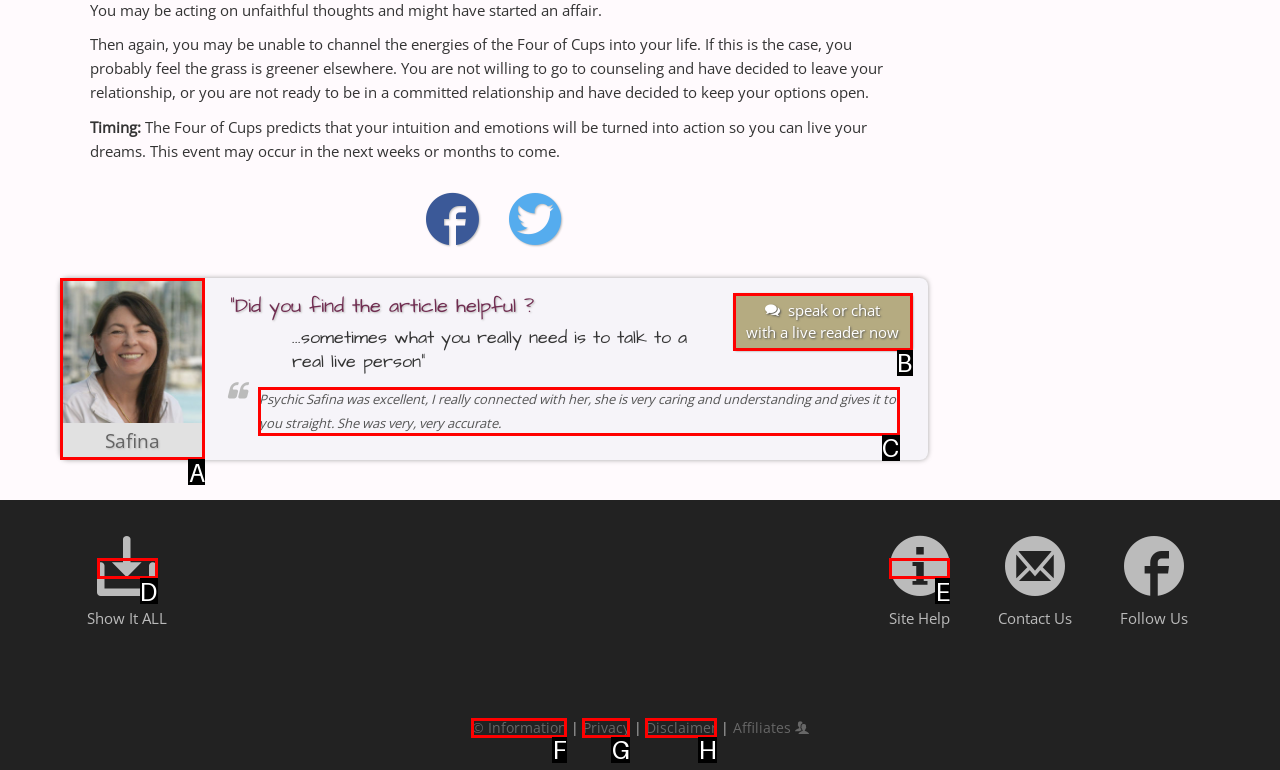From the given choices, determine which HTML element aligns with the description: Safina Respond with the letter of the appropriate option.

A